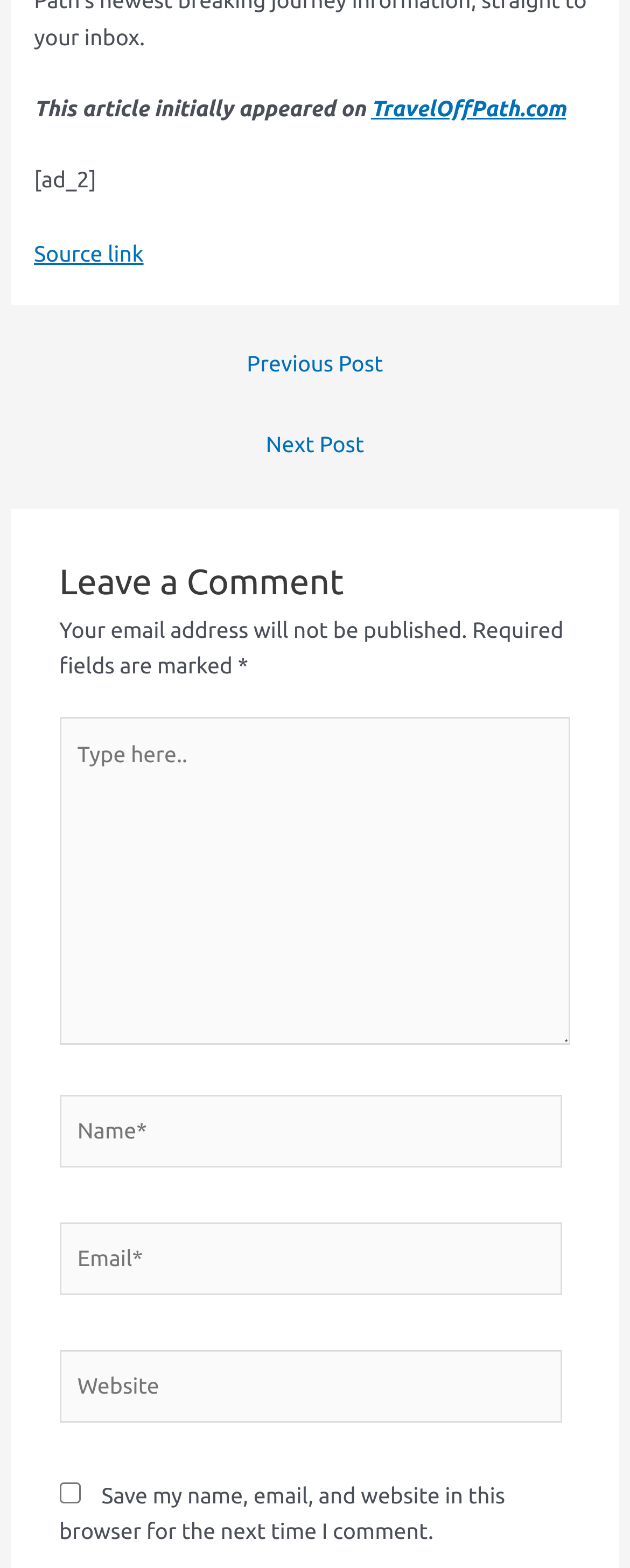Could you provide the bounding box coordinates for the portion of the screen to click to complete this instruction: "Check the 'Save my name, email, and website in this browser for the next time I comment' checkbox"?

[0.094, 0.945, 0.127, 0.959]